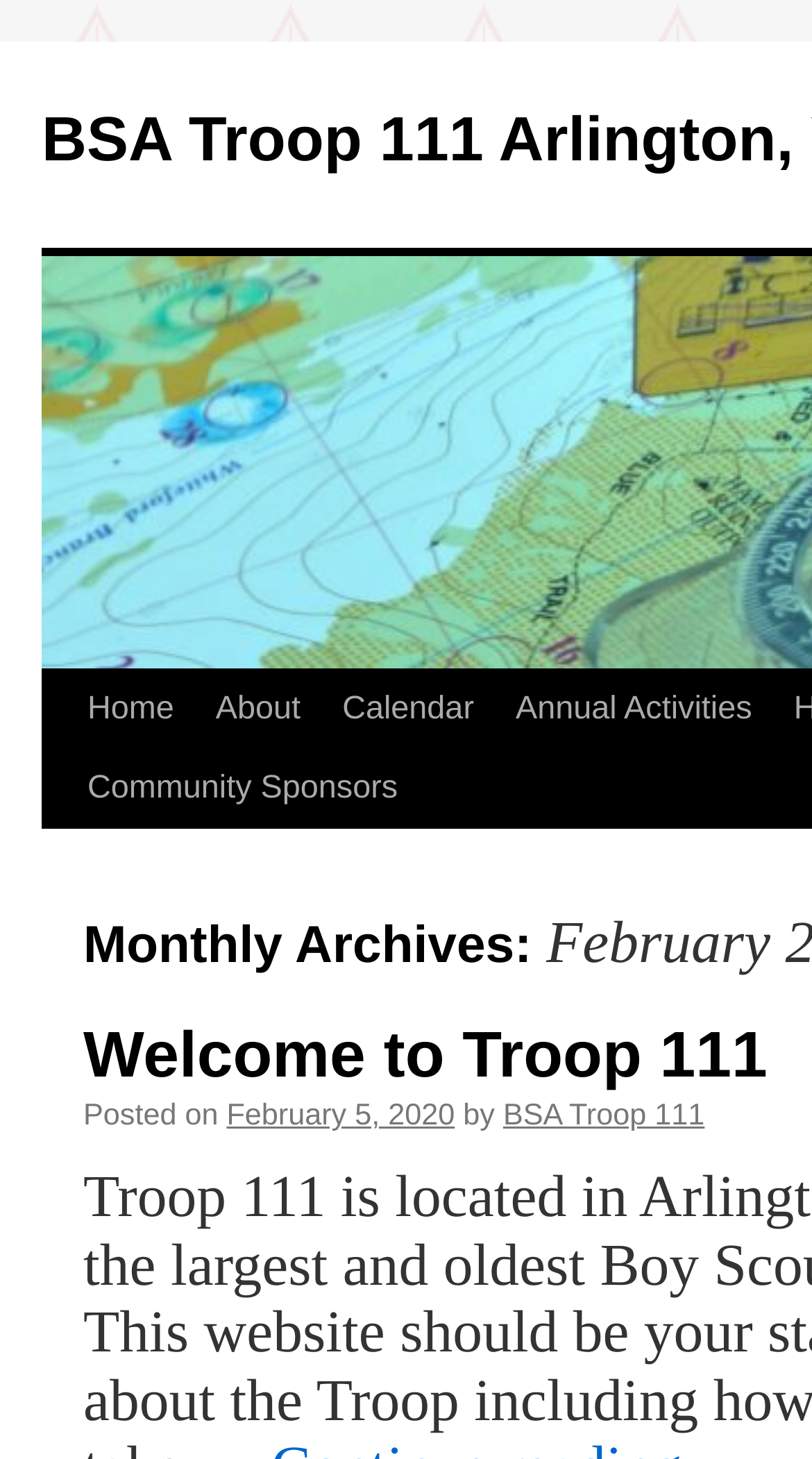Illustrate the webpage thoroughly, mentioning all important details.

The webpage appears to be a blog or news page from BSA Troop 111 in Arlington, Virginia, with a focus on February 2020. 

At the top left, there is a "Skip to content" link, followed by a navigation menu with links to "Home", "About", "Calendar", and "Annual Activities". 

Below the navigation menu, there is another link to "Community Sponsors" on the left, and a prominent link to "Welcome to Troop 111" on the right. 

The main content of the page is a news article or post, which is dated February 5, 2020, and is attributed to "BSA Troop 111". The article title is not explicitly mentioned, but it is likely related to the troop's activities in February 2020.